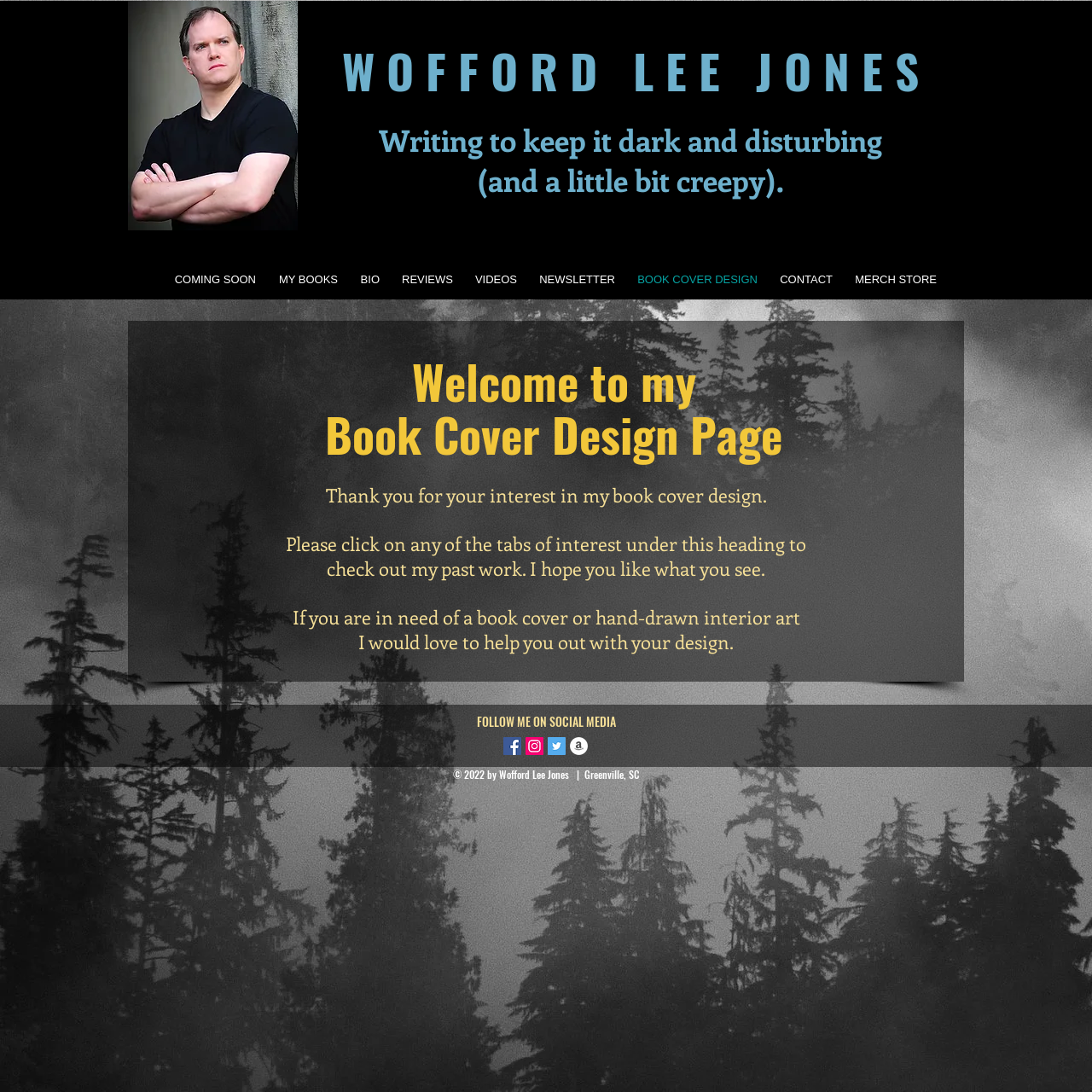Could you please study the image and provide a detailed answer to the question:
What is the author's name?

The author's name can be found in the heading element with the text 'W O F F O R D  L E E  J O N E S' which is a link. This element is located at the top of the page, indicating that it is a prominent feature of the webpage.